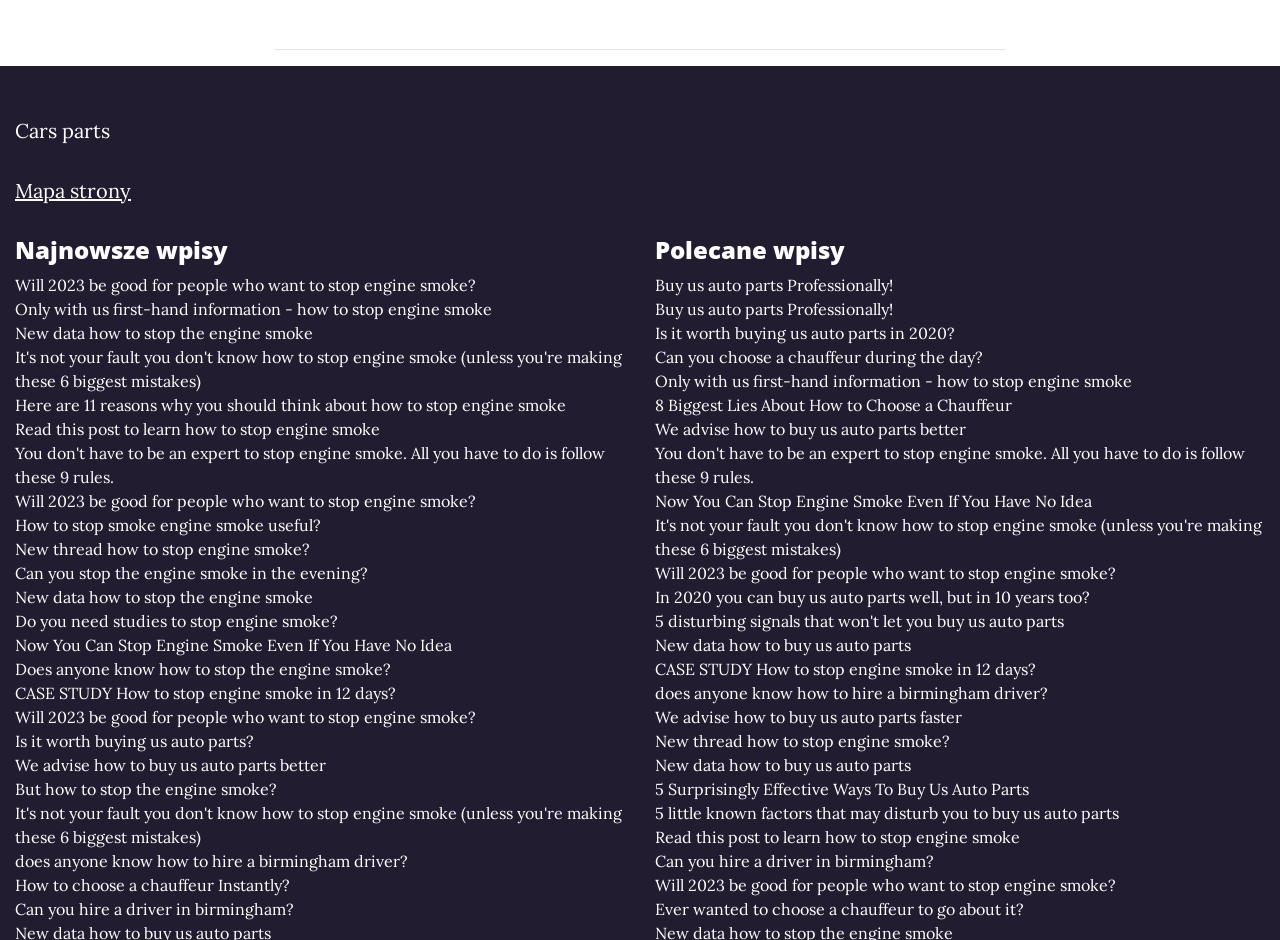Look at the image and answer the question in detail:
What is the purpose of the 'Polecane wpisy' section?

The 'Polecane wpisy' section appears to be a collection of recommended entries or articles, as it contains multiple links to various guides and articles related to stopping engine smoke and buying US auto parts.